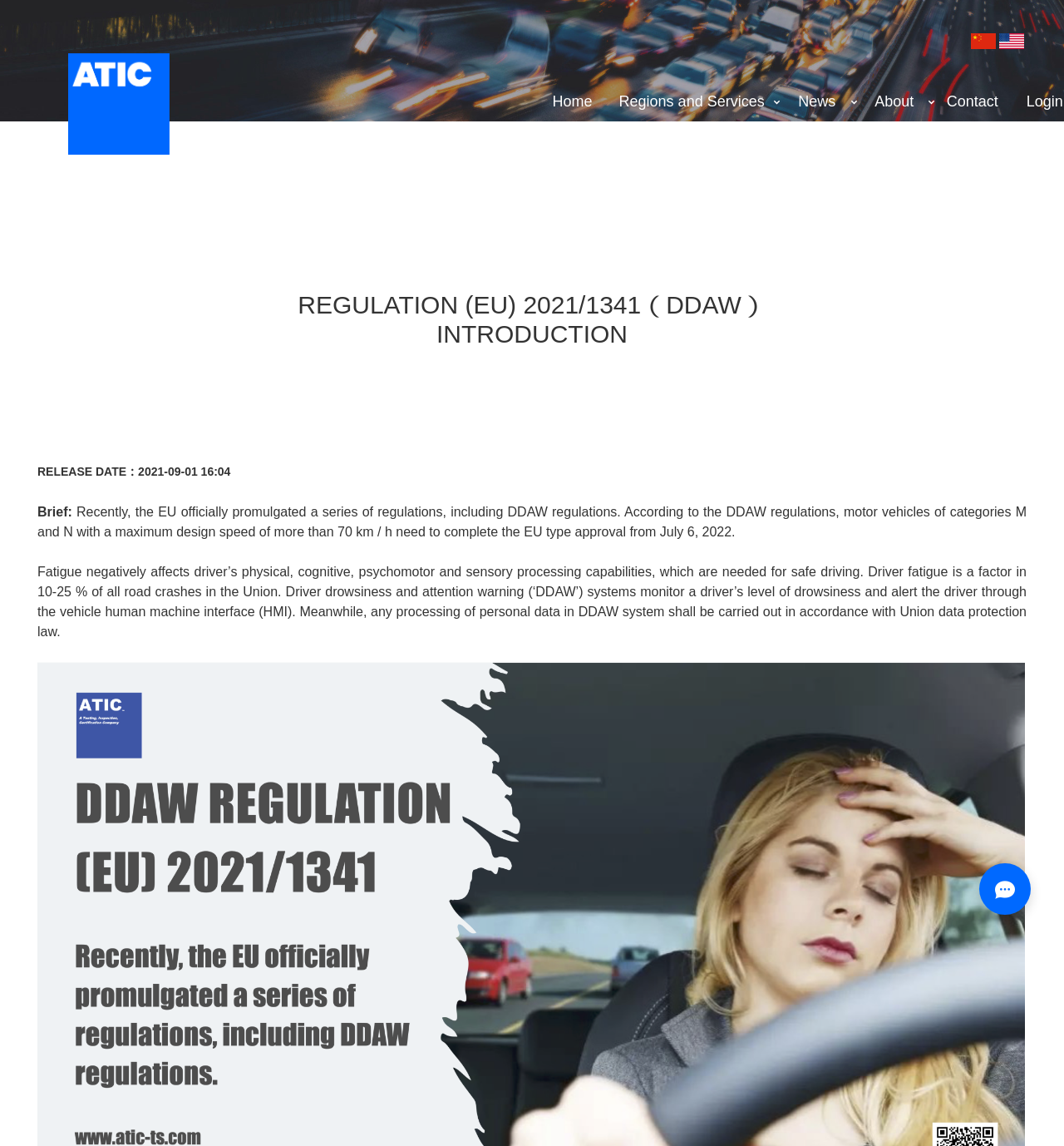Extract the bounding box coordinates of the UI element described by: "Regions and Services". The coordinates should include four float numbers ranging from 0 to 1, e.g., [left, top, right, bottom].

[0.572, 0.071, 0.734, 0.106]